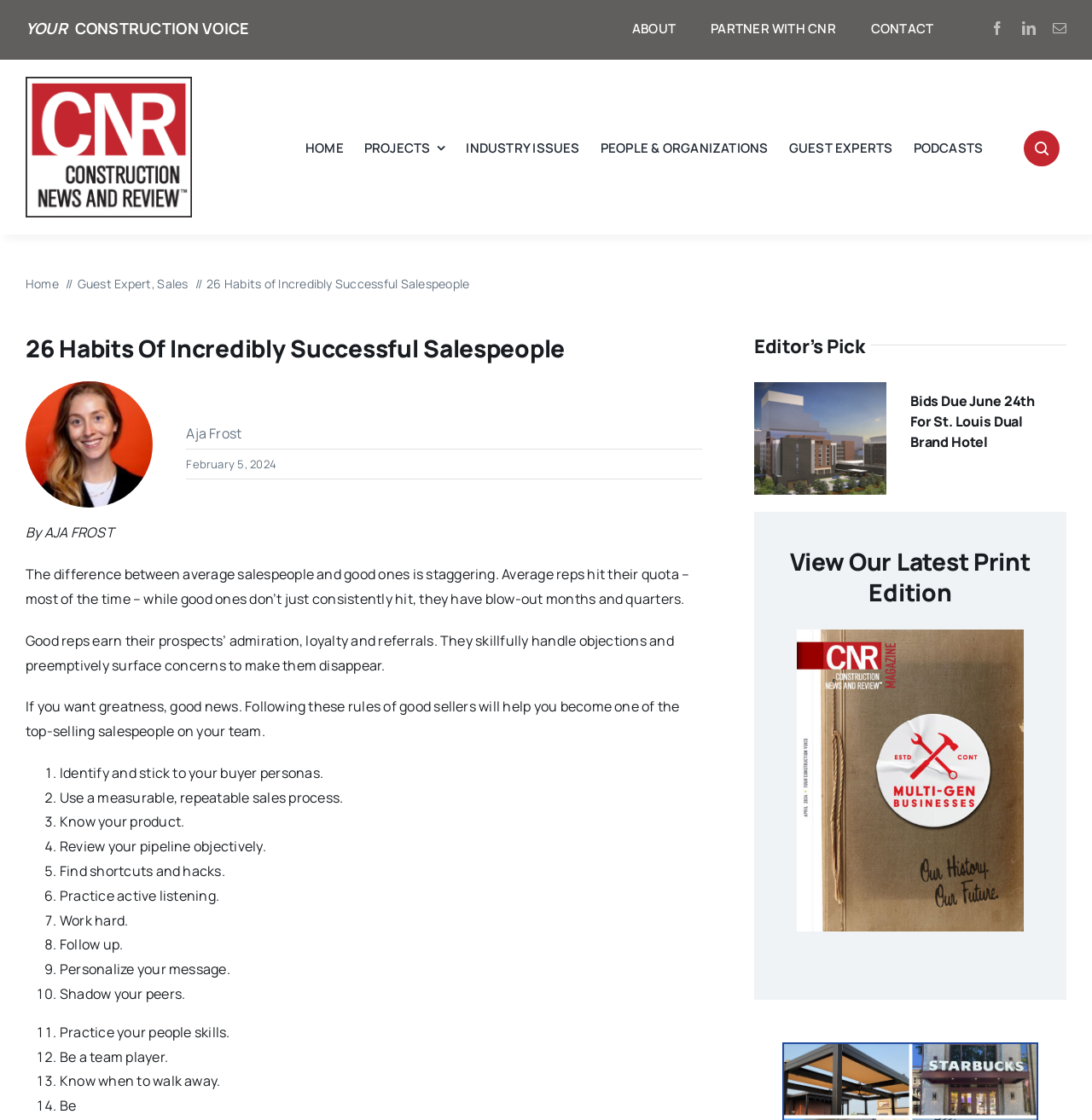Please identify the bounding box coordinates of the clickable area that will fulfill the following instruction: "Read the article by Aja Frost". The coordinates should be in the format of four float numbers between 0 and 1, i.e., [left, top, right, bottom].

[0.171, 0.378, 0.221, 0.395]